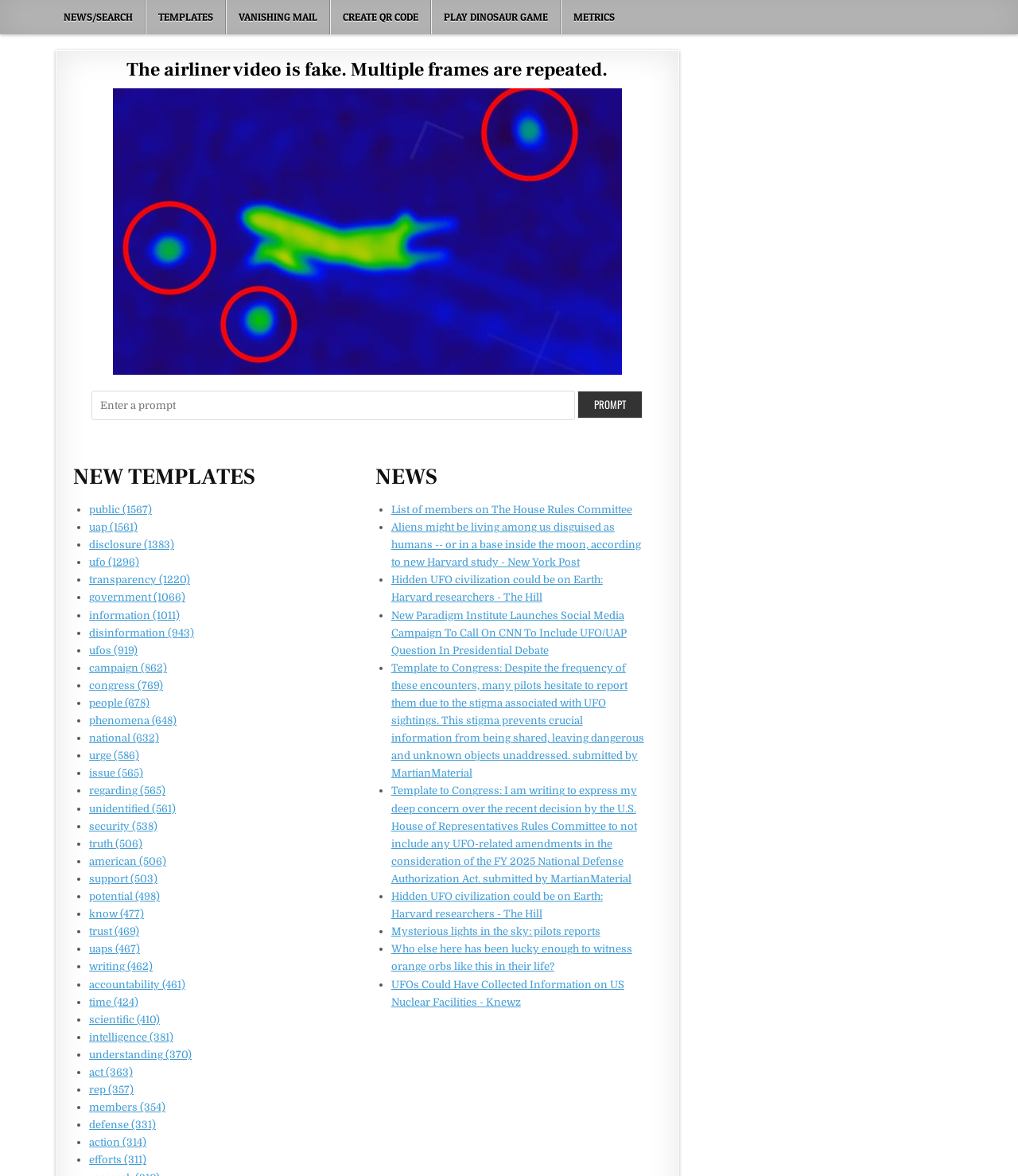Bounding box coordinates are specified in the format (top-left x, top-left y, bottom-right x, bottom-right y). All values are floating point numbers bounded between 0 and 1. Please provide the bounding box coordinate of the region this sentence describes: Metrics

[0.551, 0.0, 0.616, 0.029]